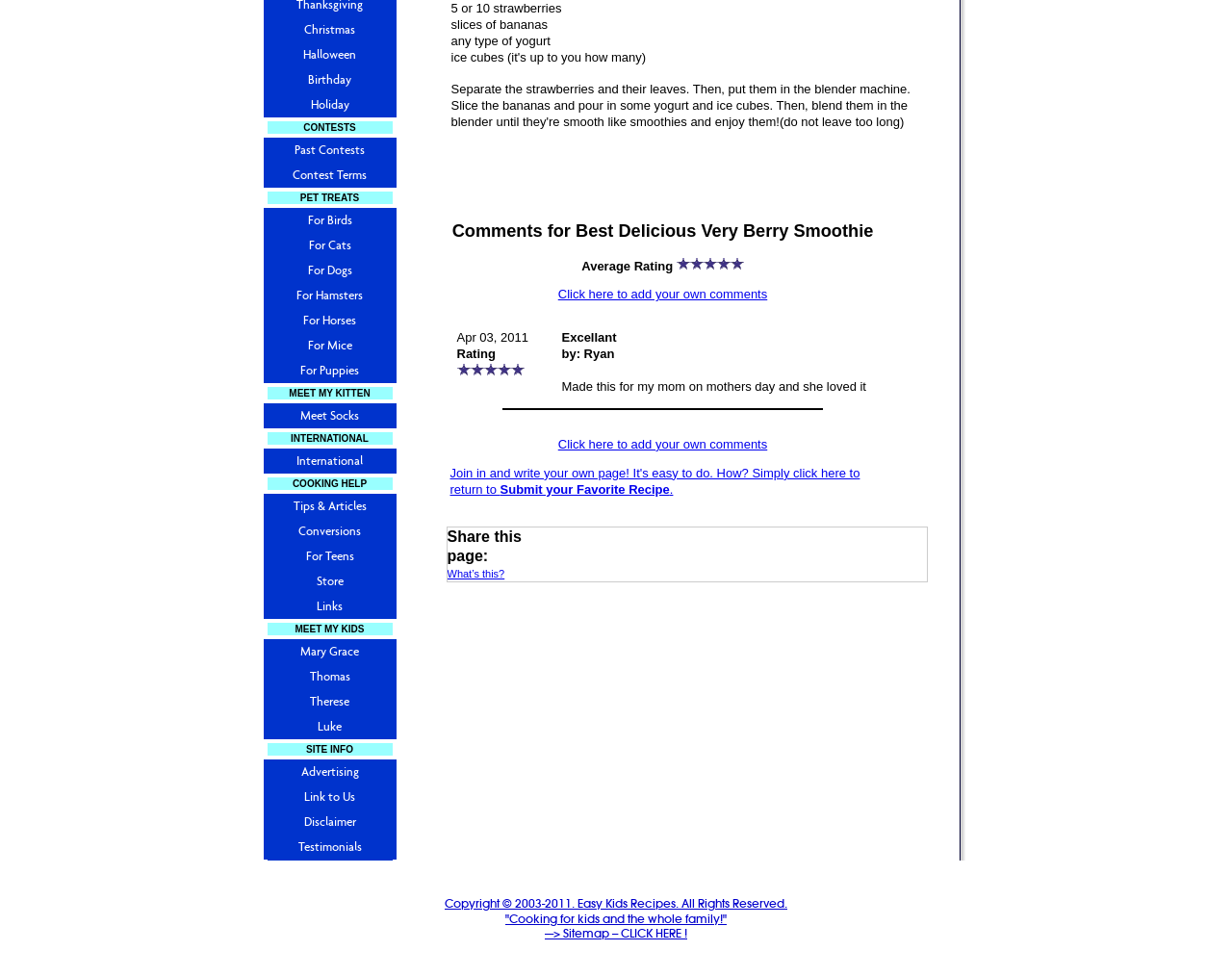Please determine the bounding box coordinates for the UI element described here. Use the format (top-left x, top-left y, bottom-right x, bottom-right y) with values bounded between 0 and 1: Testimonials

[0.214, 0.854, 0.321, 0.88]